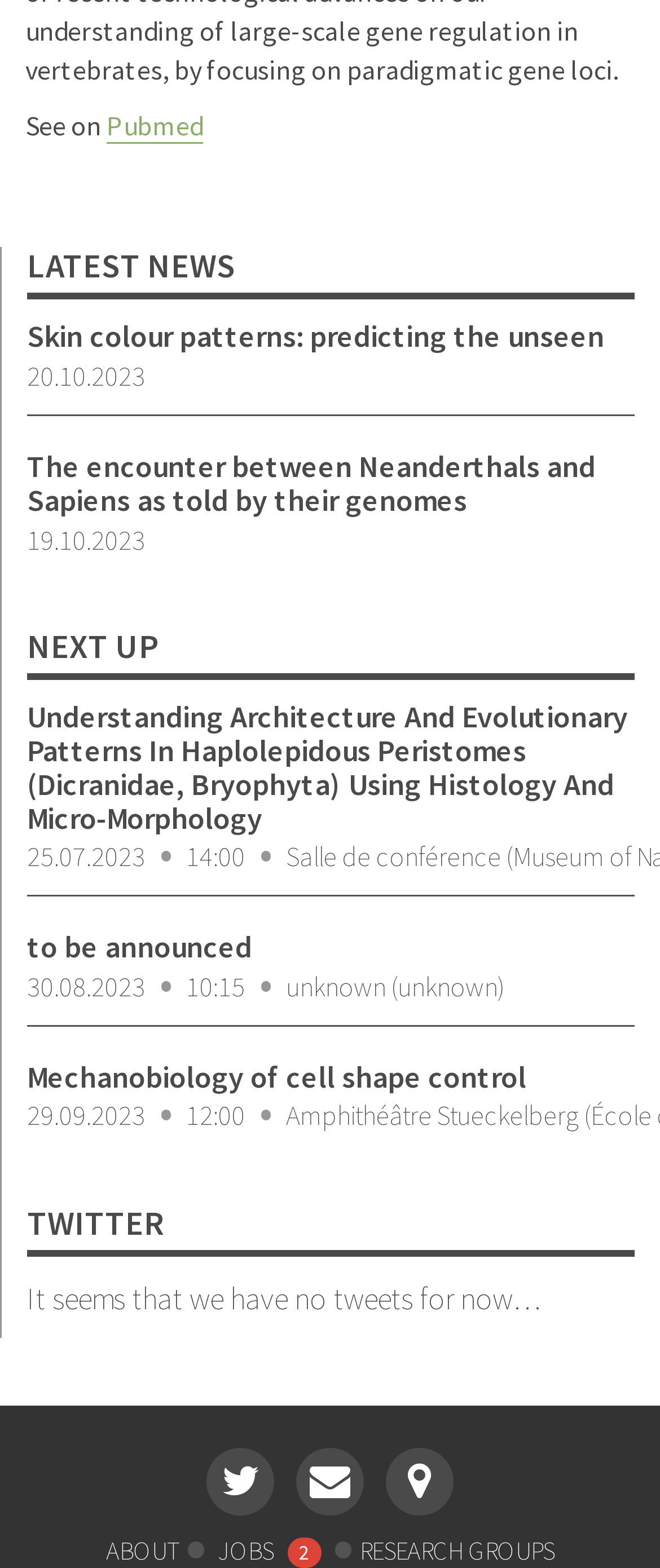Please specify the bounding box coordinates in the format (top-left x, top-left y, bottom-right x, bottom-right y), with all values as floating point numbers between 0 and 1. Identify the bounding box of the UI element described by: about

[0.16, 0.978, 0.271, 0.998]